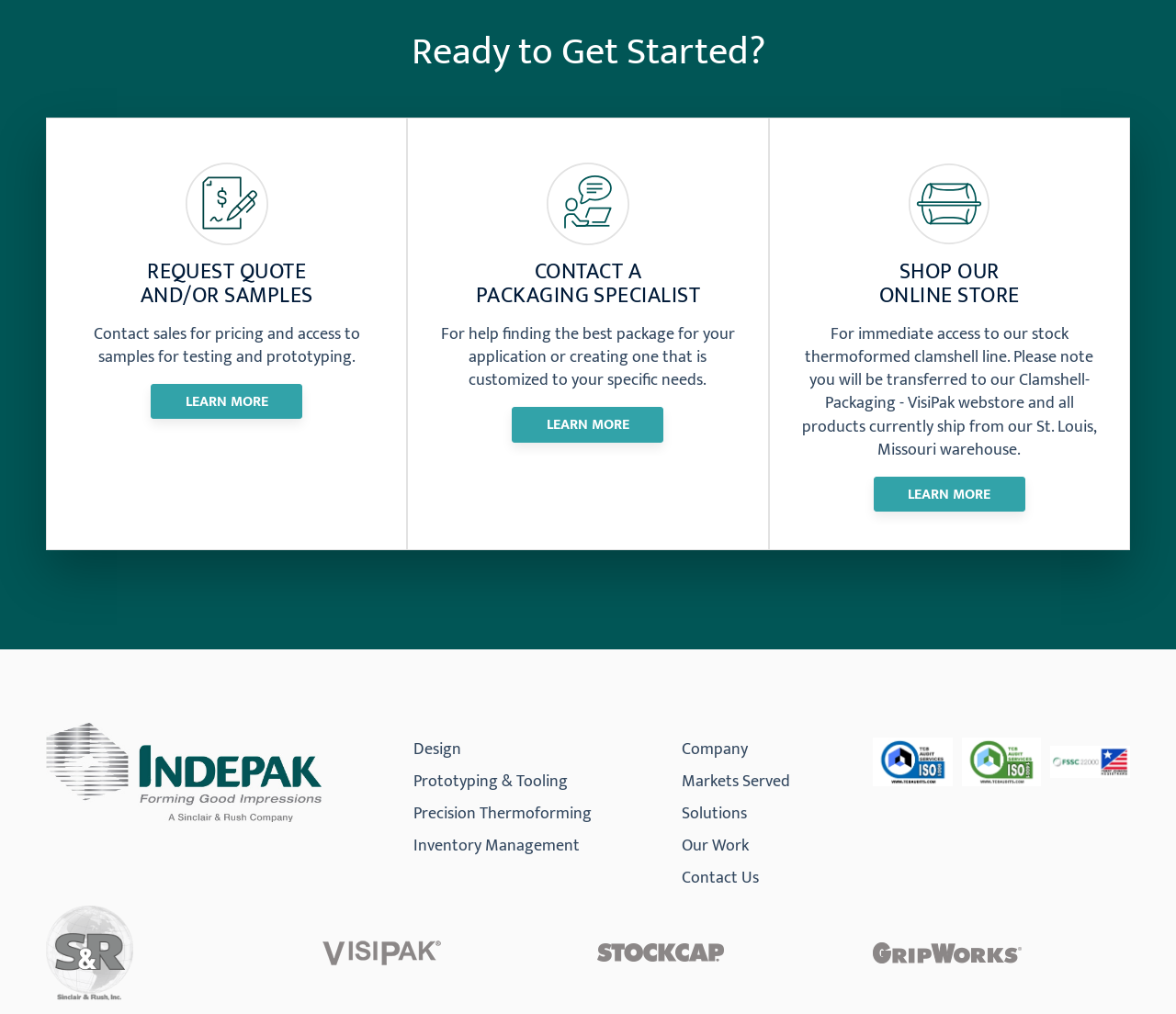What certifications does the company have?
Give a single word or phrase as your answer by examining the image.

ISO 9001 and ISO 14001